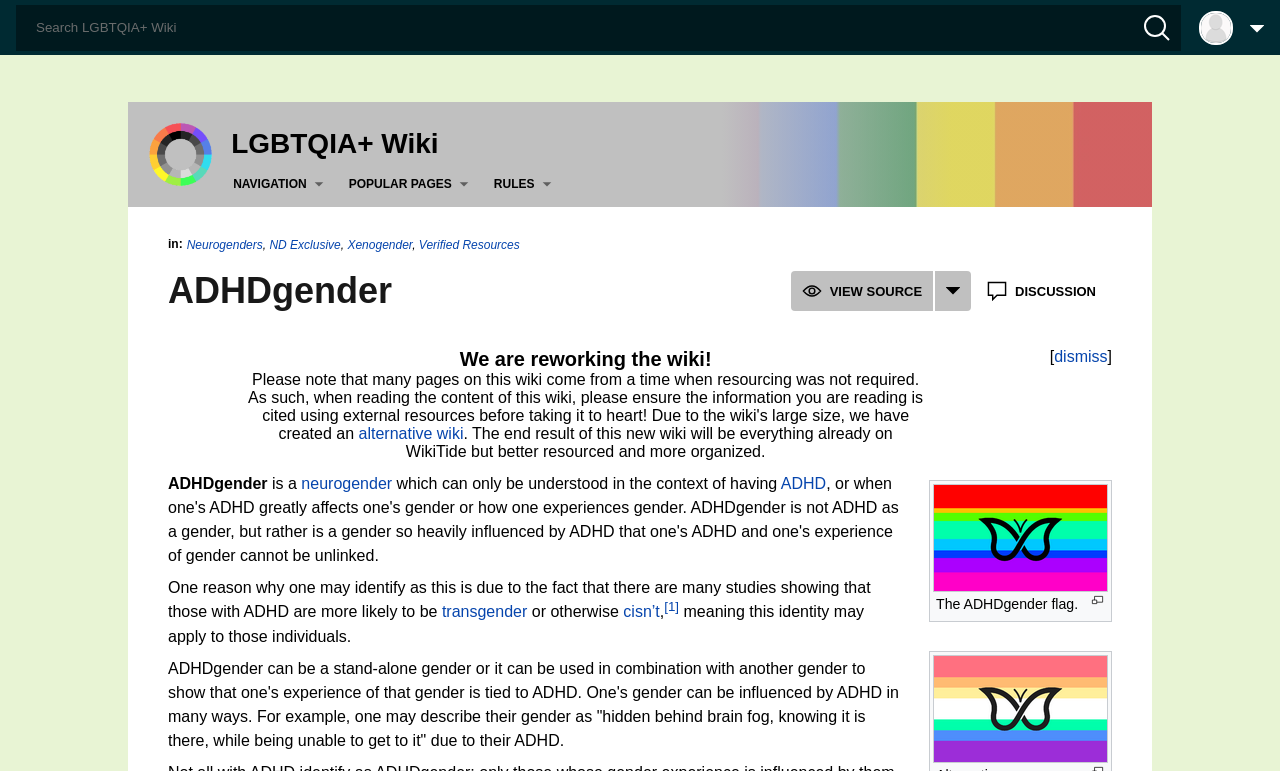Locate the UI element described as follows: "TOP BRANDS". Return the bounding box coordinates as four float numbers between 0 and 1 in the order [left, top, right, bottom].

None